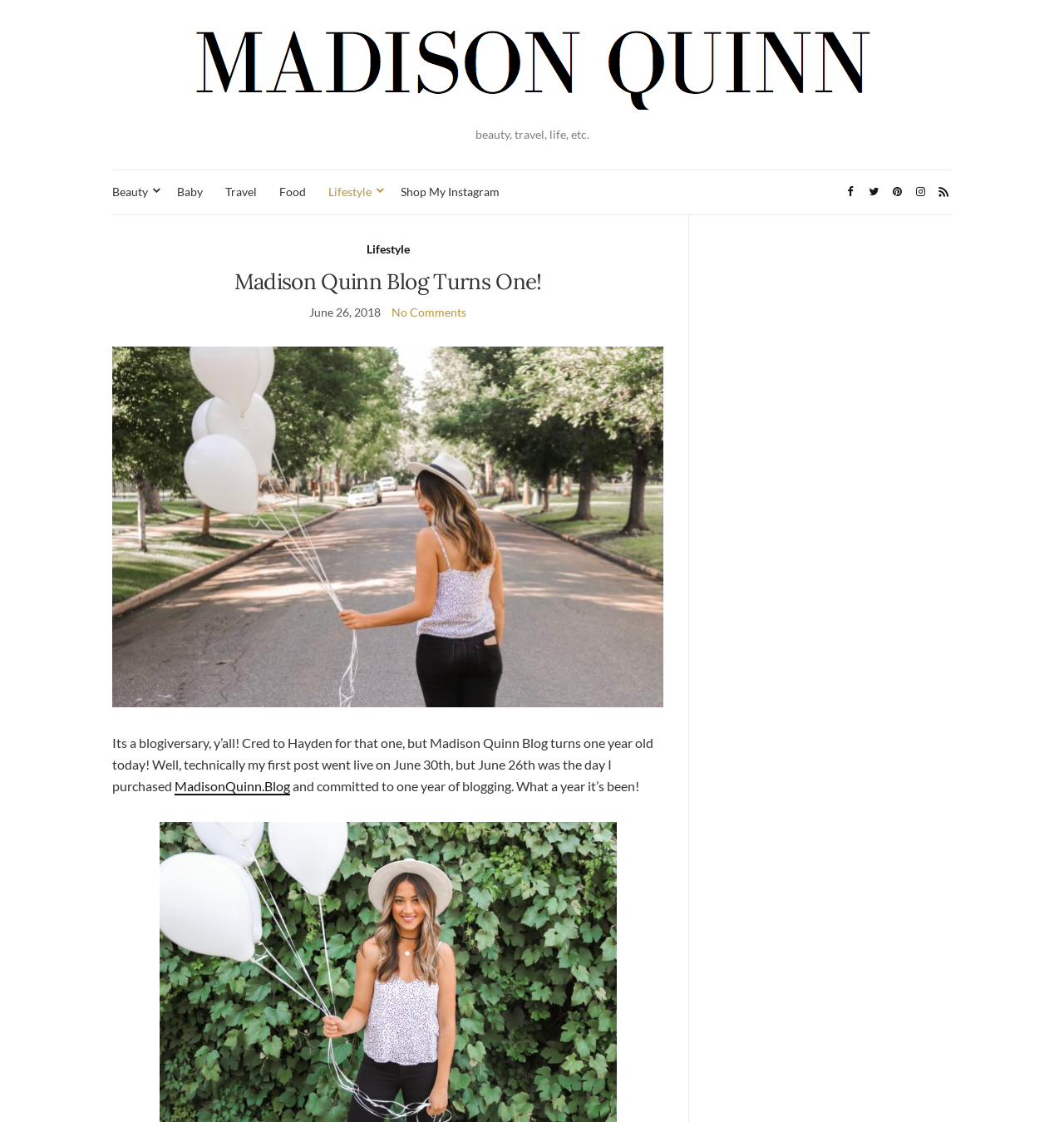Identify the bounding box coordinates of the region that needs to be clicked to carry out this instruction: "Visit the 'Travel' section". Provide these coordinates as four float numbers ranging from 0 to 1, i.e., [left, top, right, bottom].

[0.212, 0.163, 0.241, 0.18]